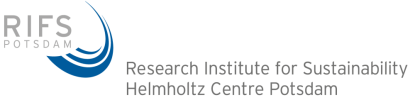What is the focus of the Research Institute for Sustainability?
Craft a detailed and extensive response to the question.

The Research Institute for Sustainability, also known as Helmholtz Centre Potsdam (RIFS), focuses on research and innovation in the field of environmental sustainability and climate science, as reflected in the design of its logo.